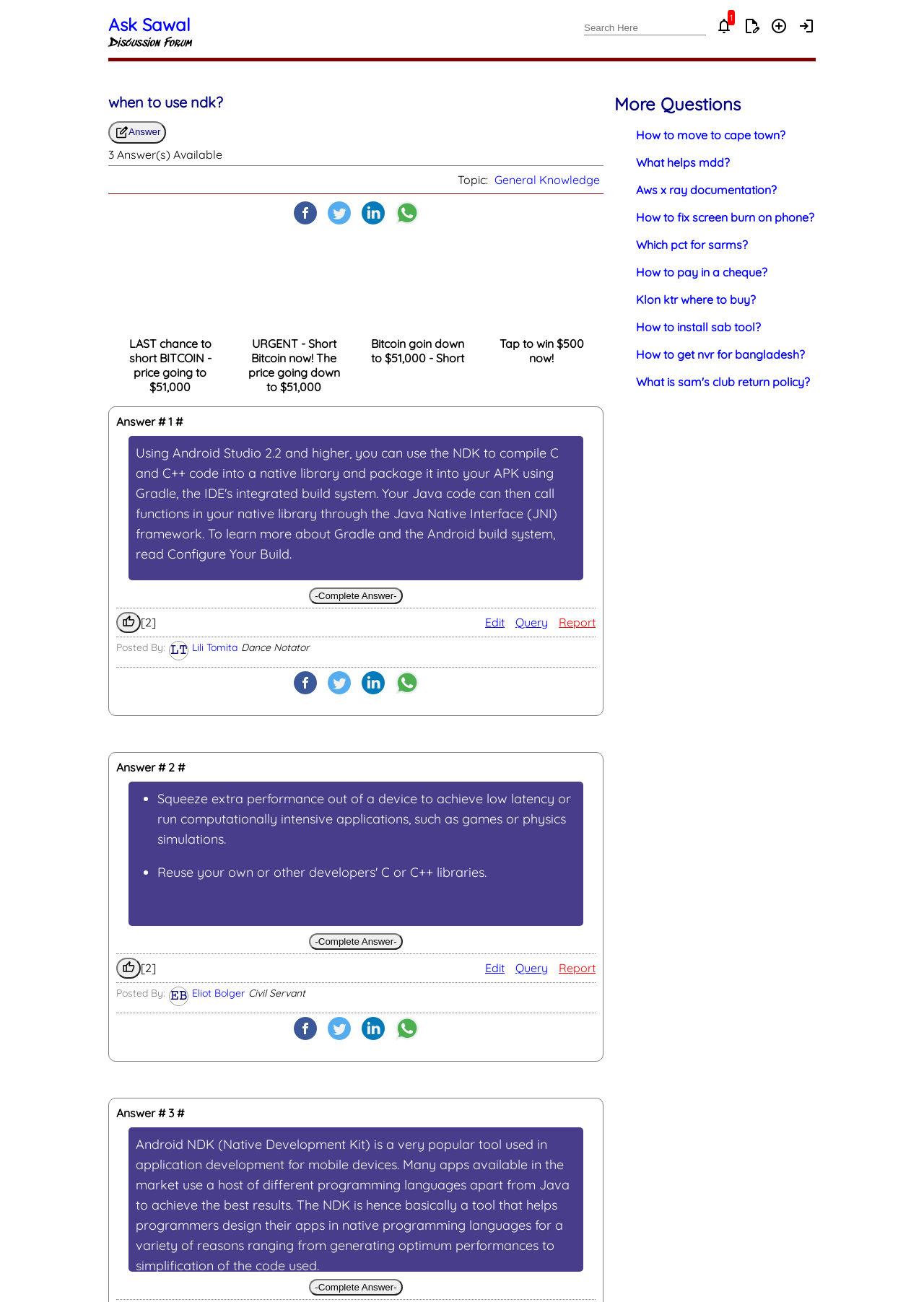Generate a thorough description of the webpage.

This webpage is a question-and-answer forum, specifically displaying a question about when to use the NDK (Native Development Kit) in Android Studio. At the top, there is a heading "Ask Sawal" and a search bar. Below the search bar, there are several icons, including a notification icon, a "Write Answer" button, an "Add Question" button, and a "Signin/Signout" option.

The main content of the page is divided into three sections, each representing an answer to the question. The first answer is the top answer, and it provides a detailed explanation of when to use the NDK, including the benefits of using CMake or ndk-build to build native libraries. This section also includes several links to share the answer on social media platforms.

The second answer is below the first one, and it provides another perspective on when to use the NDK, highlighting its use in achieving low latency or running computationally intensive applications. This section also includes links to share the answer on social media platforms.

The third answer is at the bottom of the page, and it provides yet another perspective on when to use the NDK. This section also includes links to share the answer on social media platforms.

Throughout the page, there are several buttons and links, including "Upvote" and "Edit" buttons, as well as links to report or query the answers. There are also images of the users who provided the answers, along with their titles and links to share their answers on social media platforms.